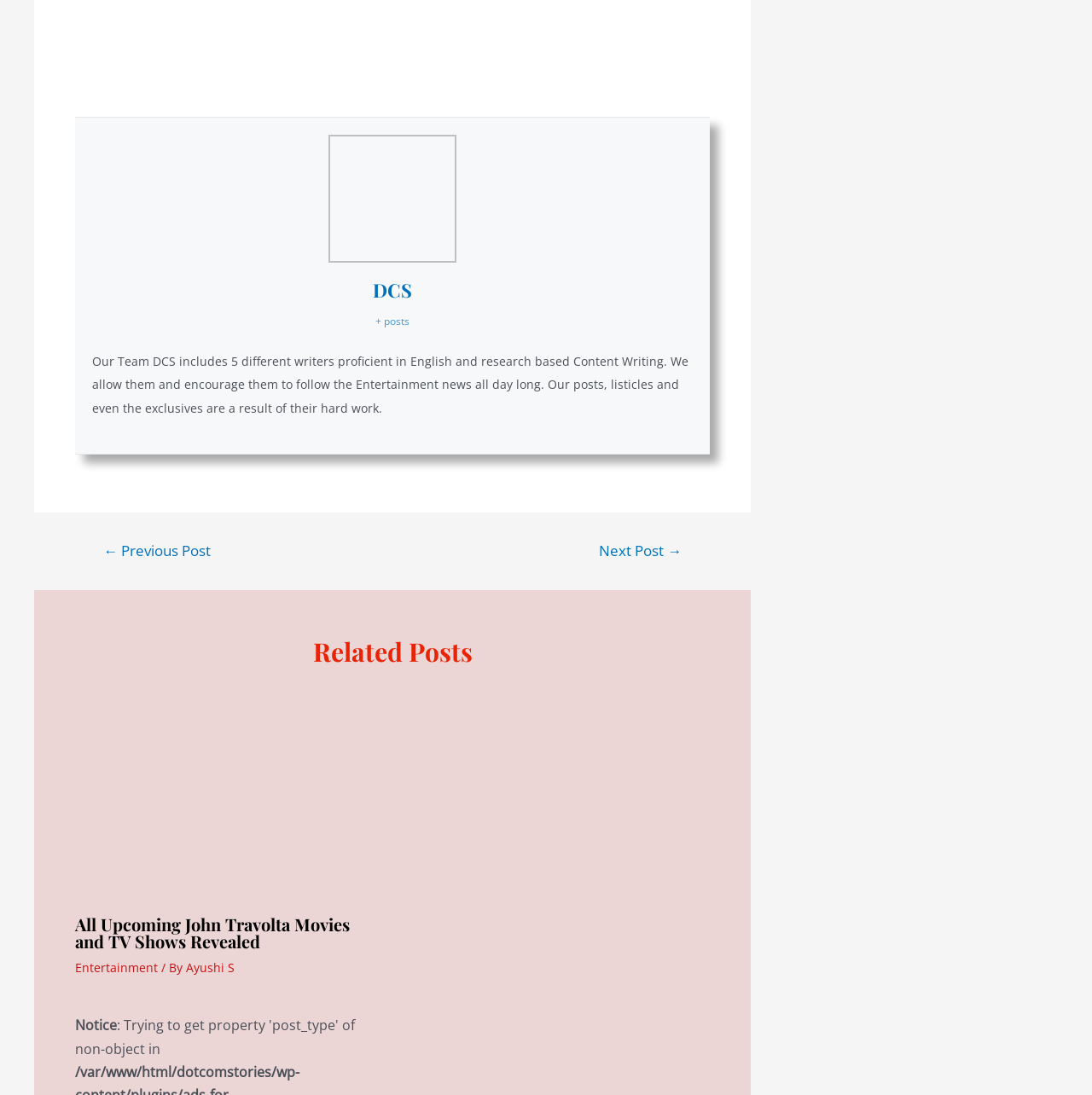What is the category of the post?
Examine the image and give a concise answer in one word or a short phrase.

Entertainment